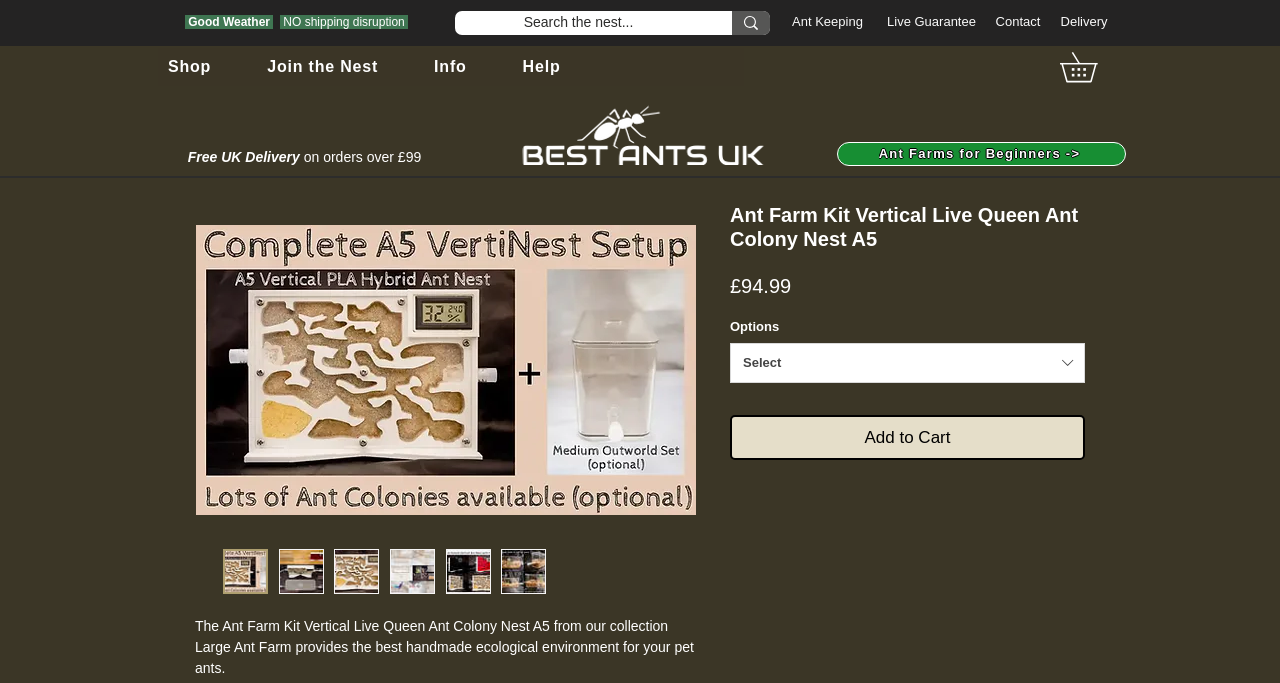Answer the question below in one word or phrase:
What is the guarantee offered by the website?

Live Guarantee